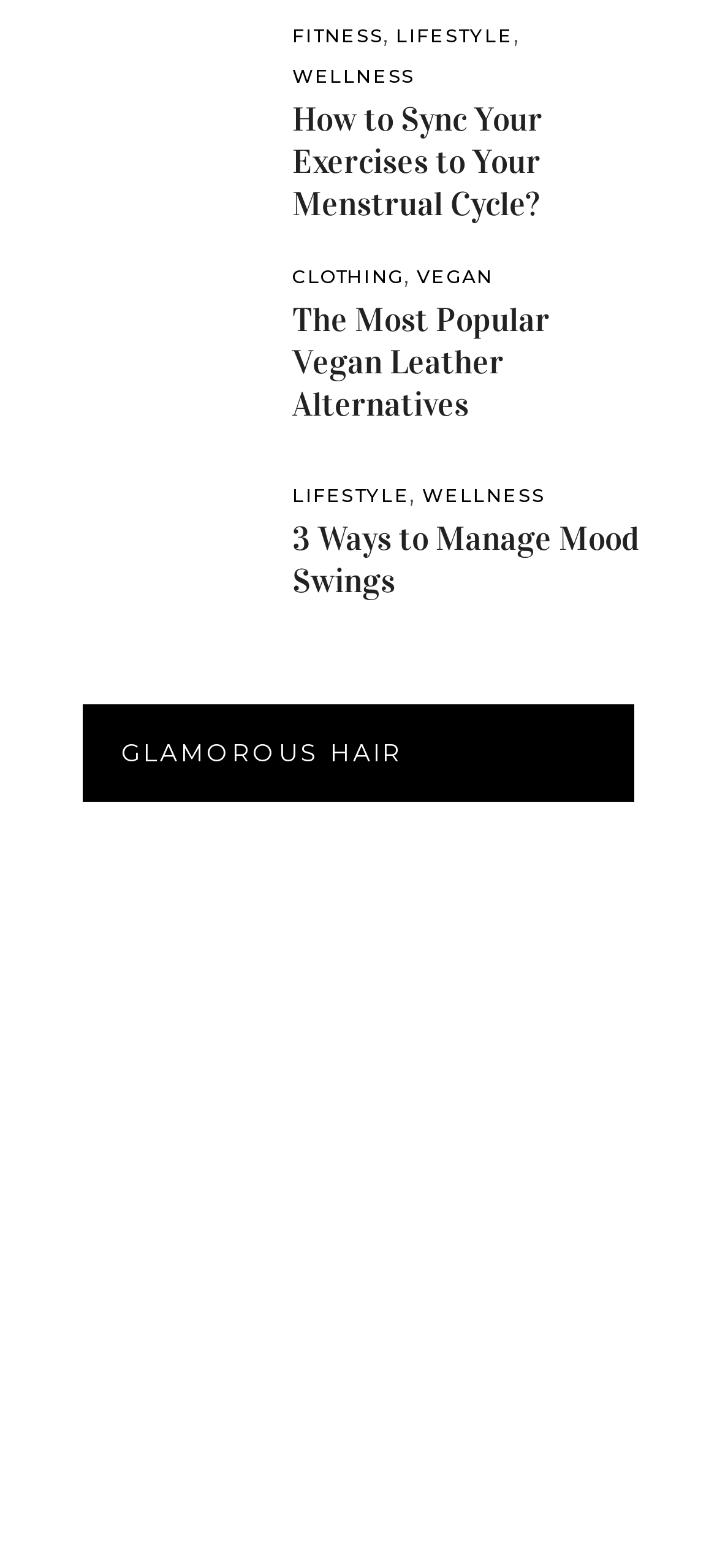Can you show the bounding box coordinates of the region to click on to complete the task described in the instruction: "view CLOTHING category"?

[0.408, 0.168, 0.563, 0.184]